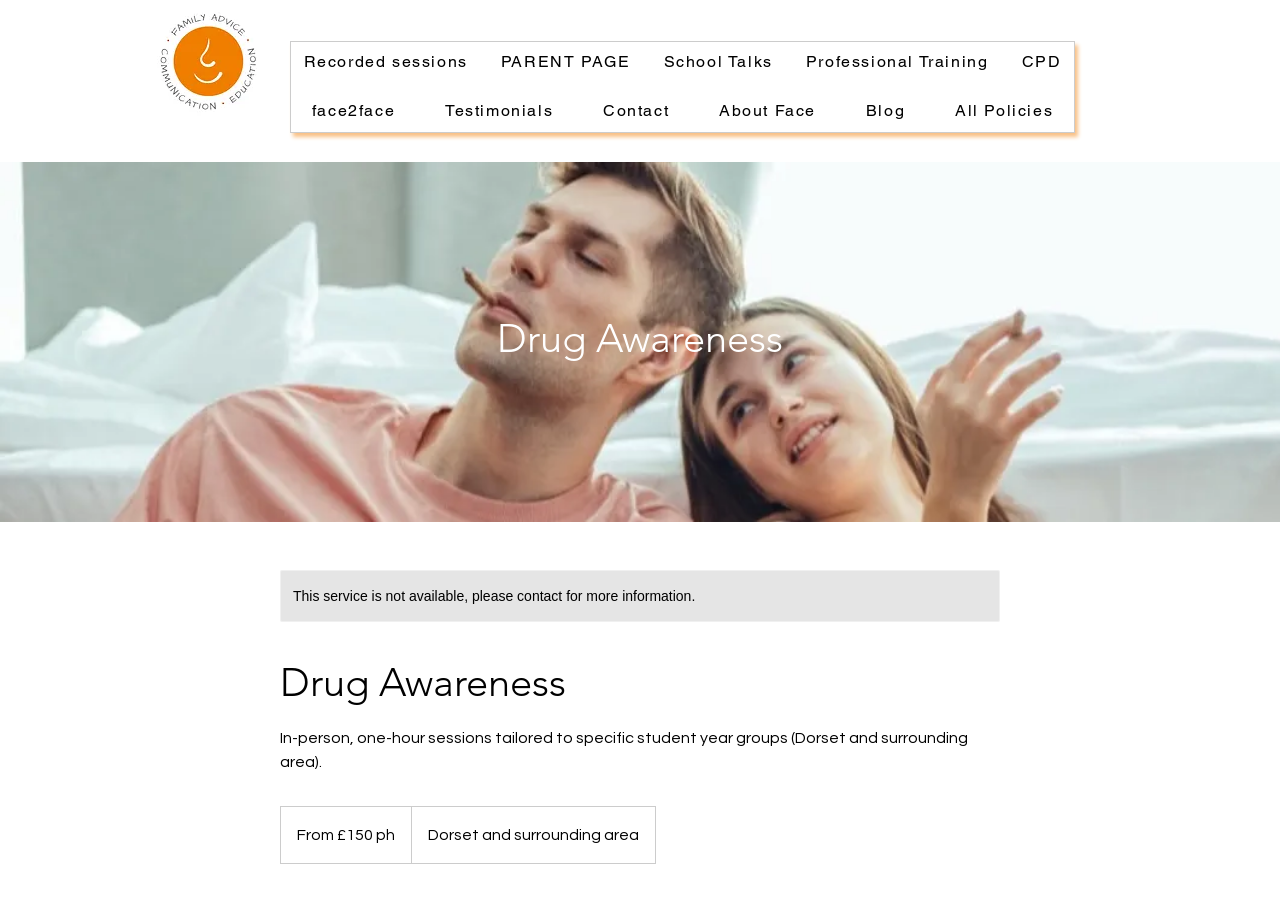Using the information in the image, give a detailed answer to the following question: What is the format of the sessions?

The format is mentioned in the description of the service, which states that the sessions are 'one-hour sessions tailored to specific student year groups'.